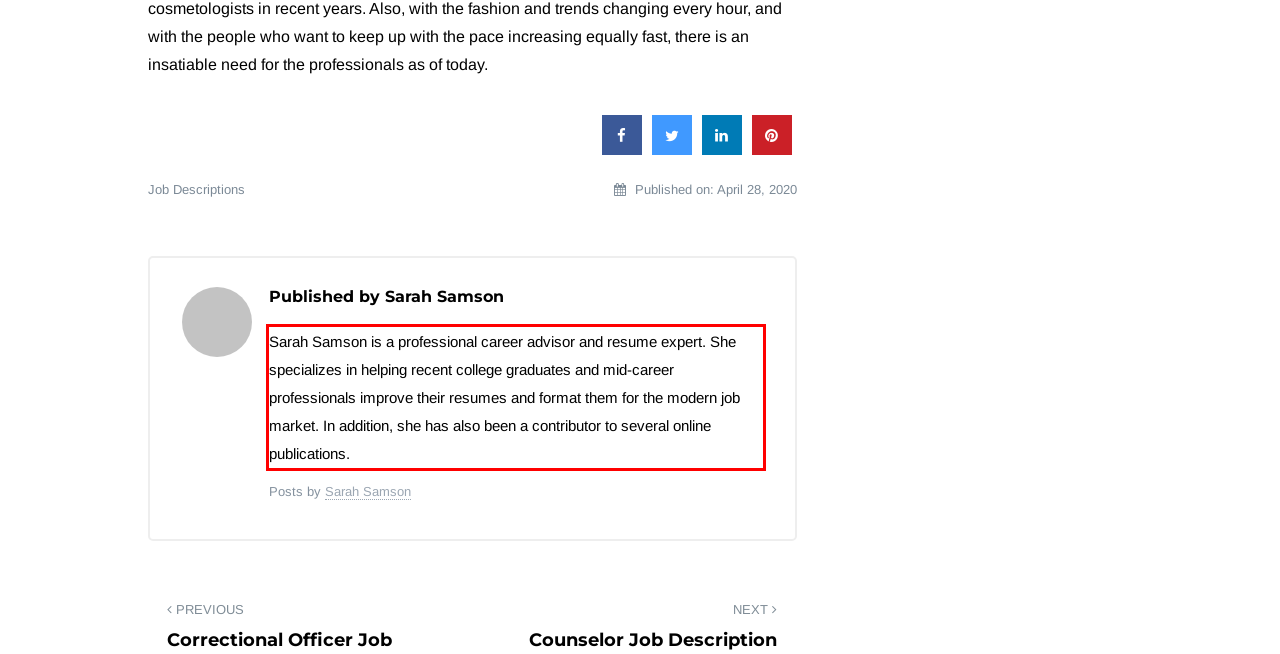You are looking at a screenshot of a webpage with a red rectangle bounding box. Use OCR to identify and extract the text content found inside this red bounding box.

Sarah Samson is a professional career advisor and resume expert. She specializes in helping recent college graduates and mid-career professionals improve their resumes and format them for the modern job market. In addition, she has also been a contributor to several online publications.